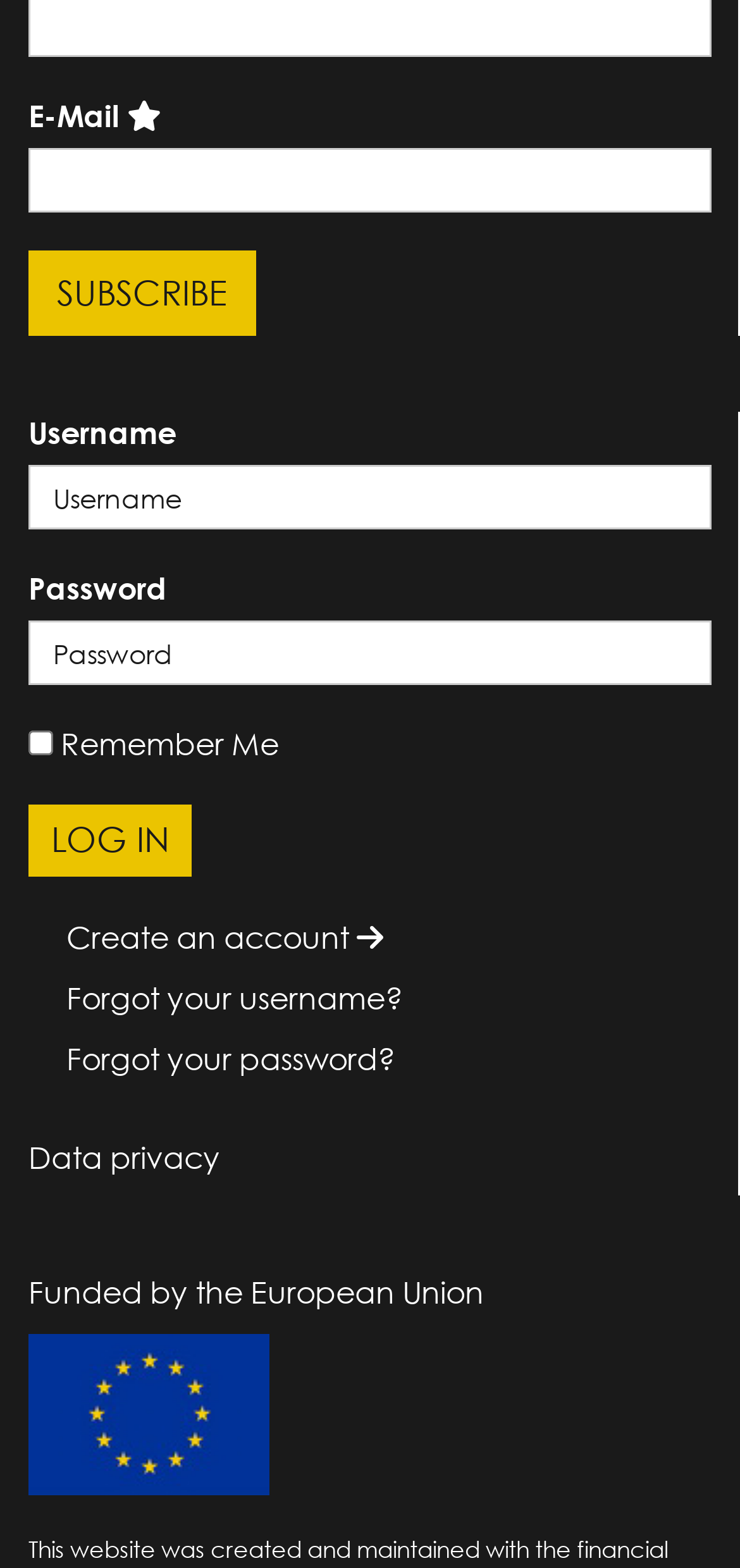Determine the bounding box coordinates for the clickable element to execute this instruction: "Enter an email address". Provide the coordinates as four float numbers between 0 and 1, i.e., [left, top, right, bottom].

None